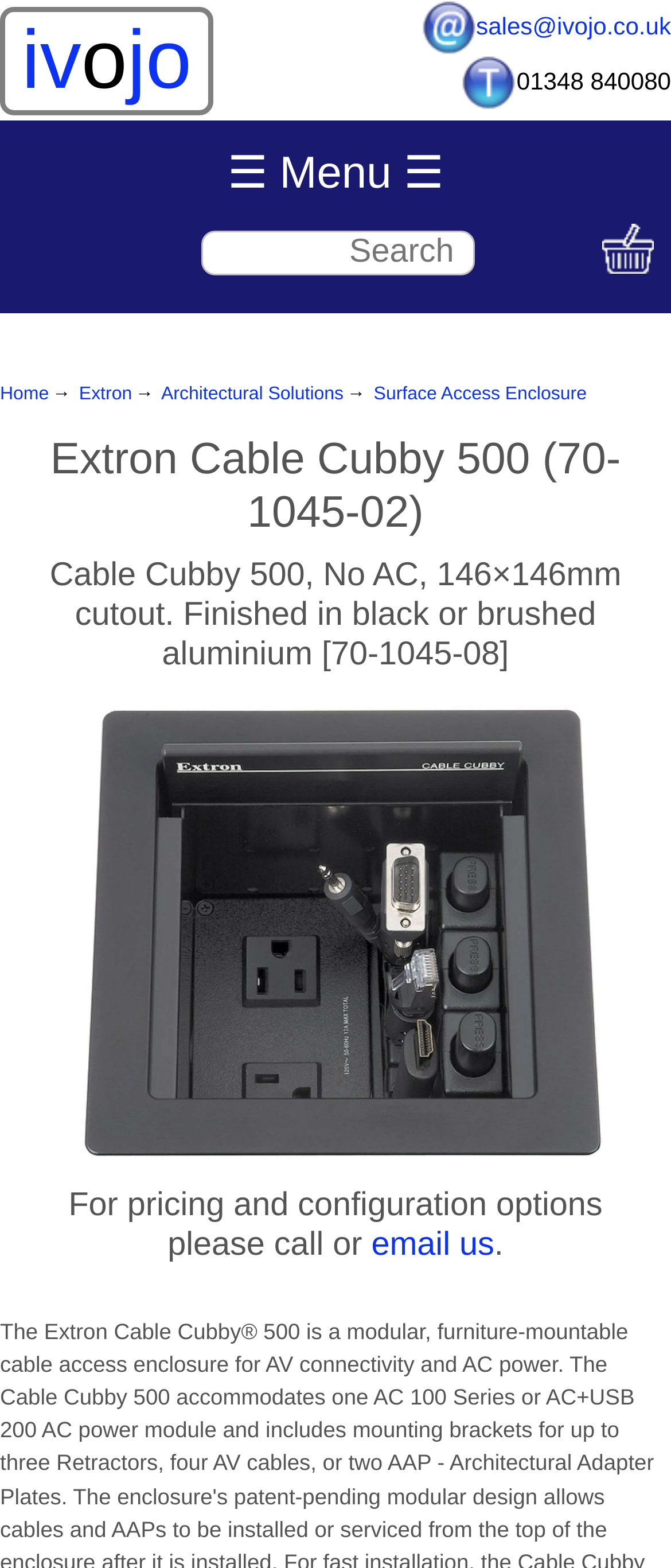What is the material finish of the product?
Please provide a comprehensive answer based on the information in the image.

The material finish of the product can be found in the heading element which says 'Cable Cubby 500, No AC, 146×146mm cutout. Finished in black or brushed aluminium [70-1045-08]'. This is a key feature of the product being described.